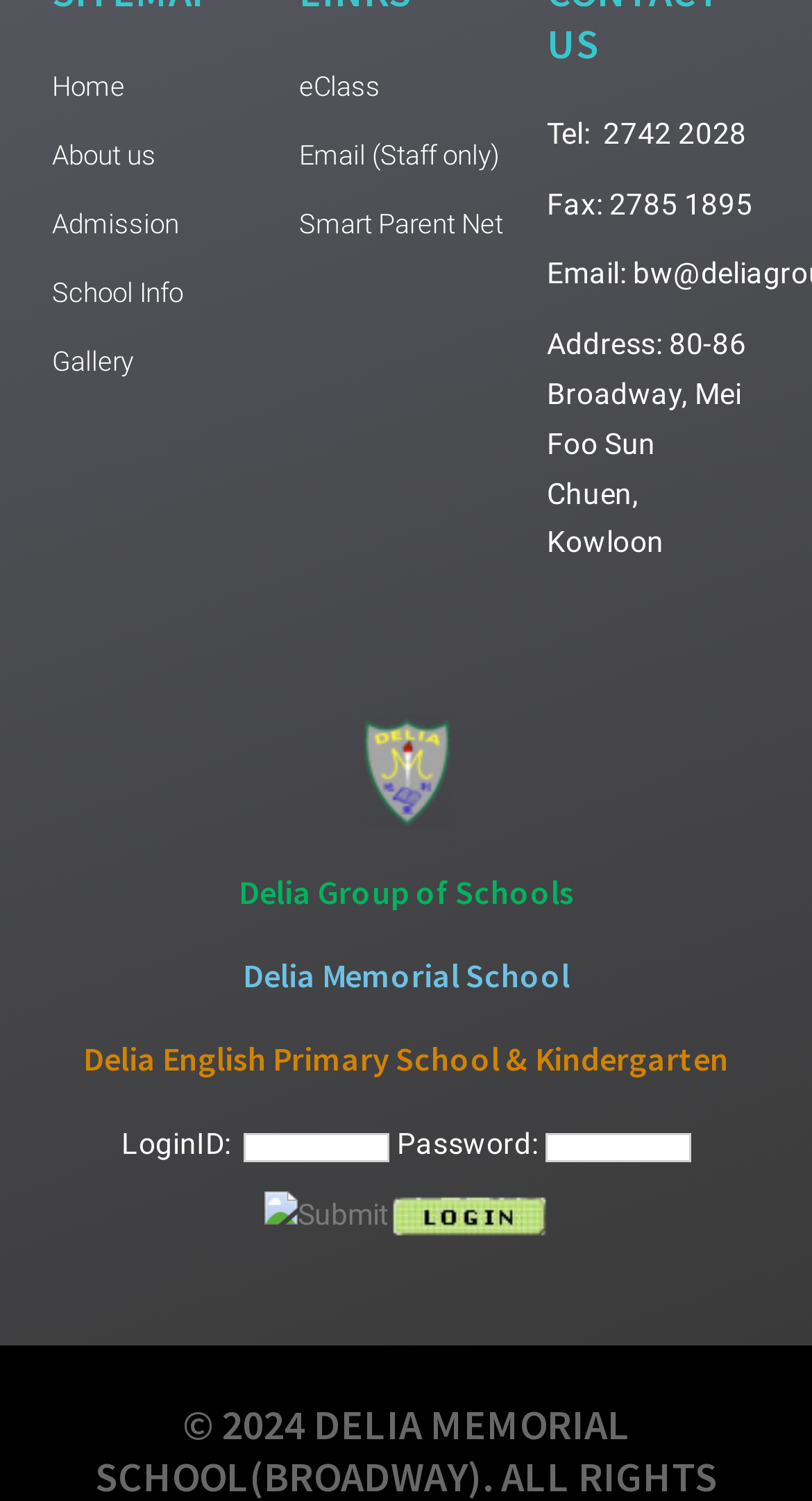Predict the bounding box coordinates of the area that should be clicked to accomplish the following instruction: "Enter login ID". The bounding box coordinates should consist of four float numbers between 0 and 1, i.e., [left, top, right, bottom].

[0.301, 0.754, 0.48, 0.774]